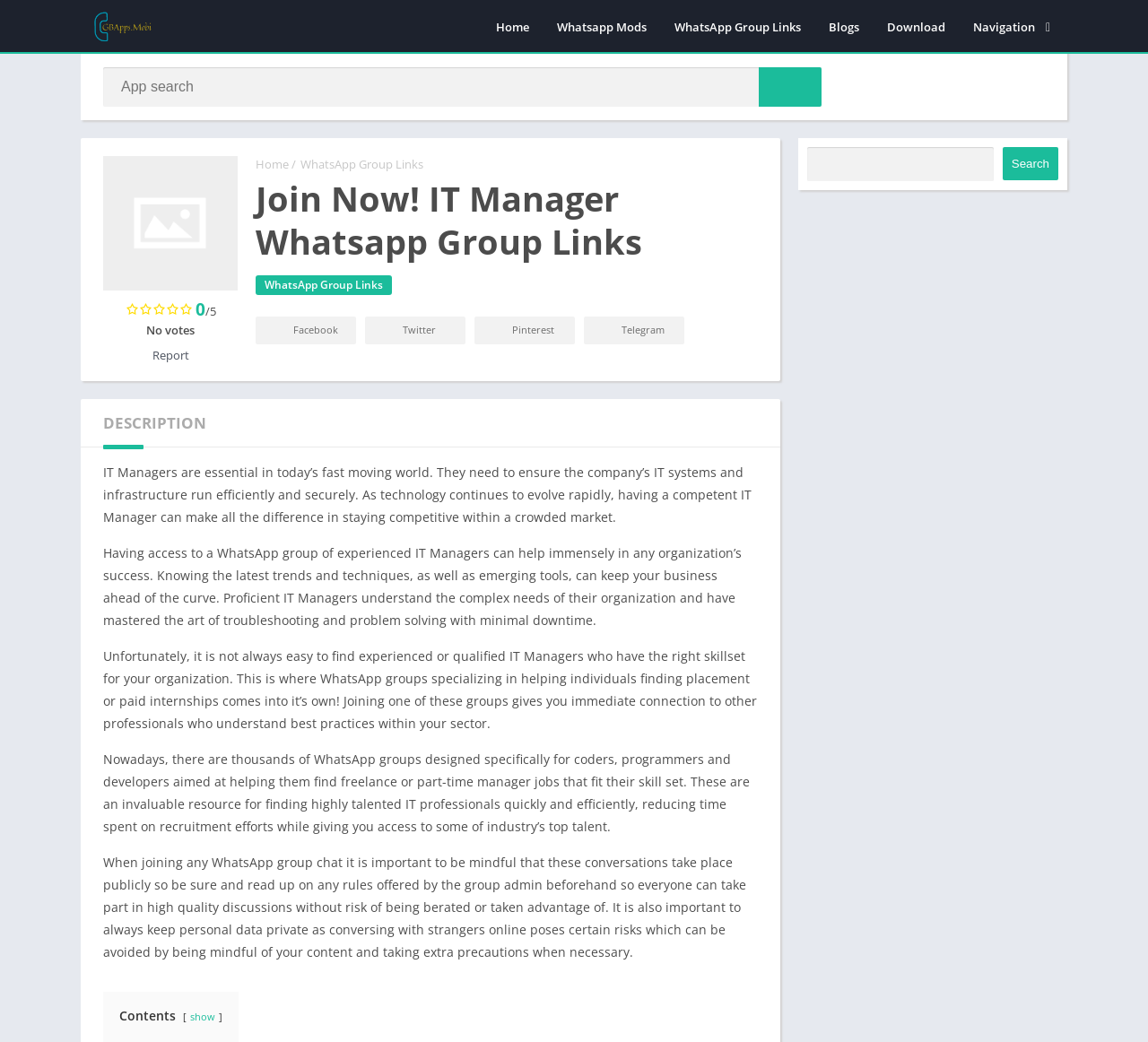What is the purpose of the WhatsApp group links?
Provide a concise answer using a single word or phrase based on the image.

IT Manager job placement